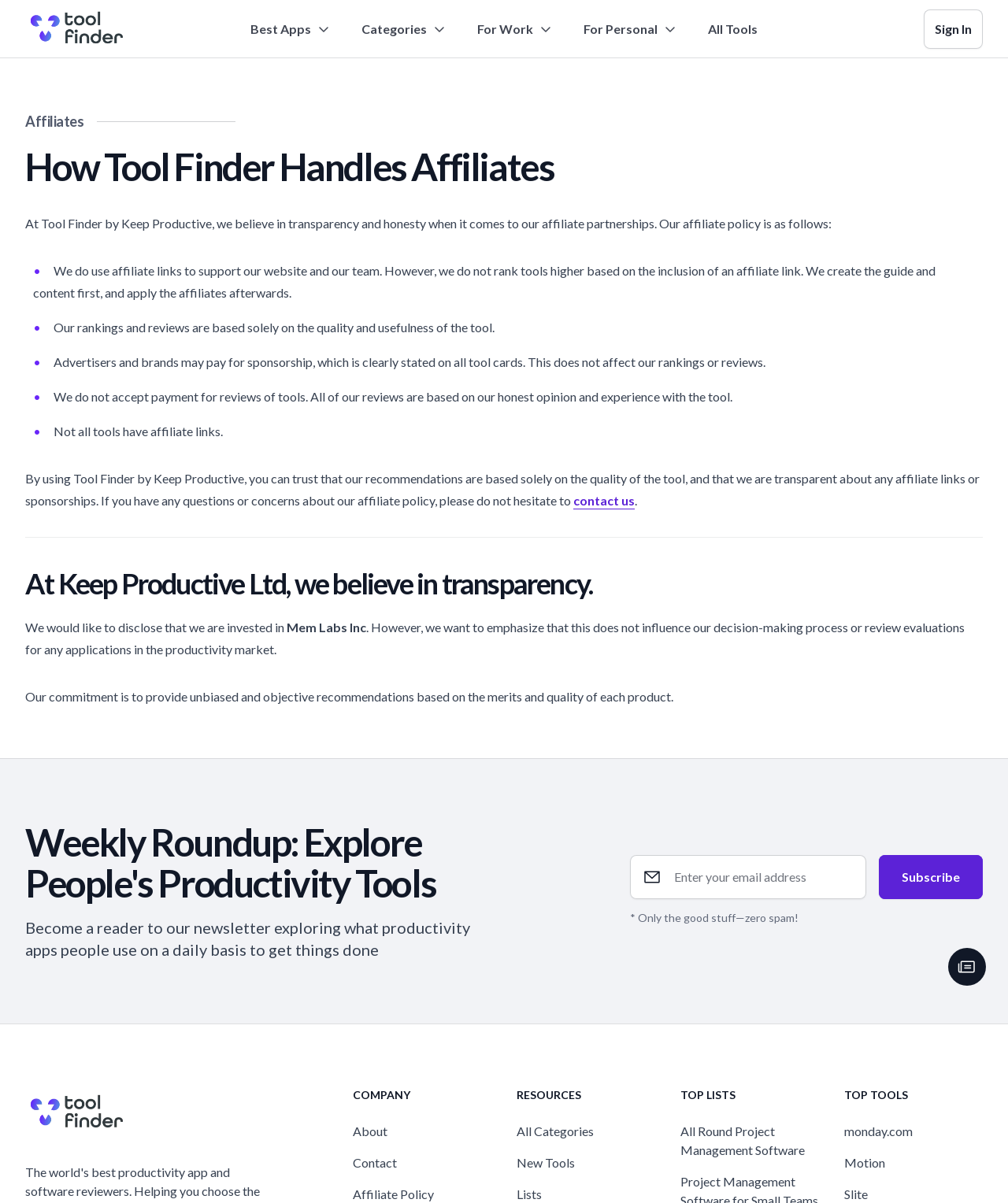What is the name of the company behind Tool Finder?
With the help of the image, please provide a detailed response to the question.

The webpage mentions 'At Keep Productive Ltd, we believe in transparency.' This indicates that Keep Productive Ltd is the company behind Tool Finder, and is committed to transparency in its affiliate policy and business practices.